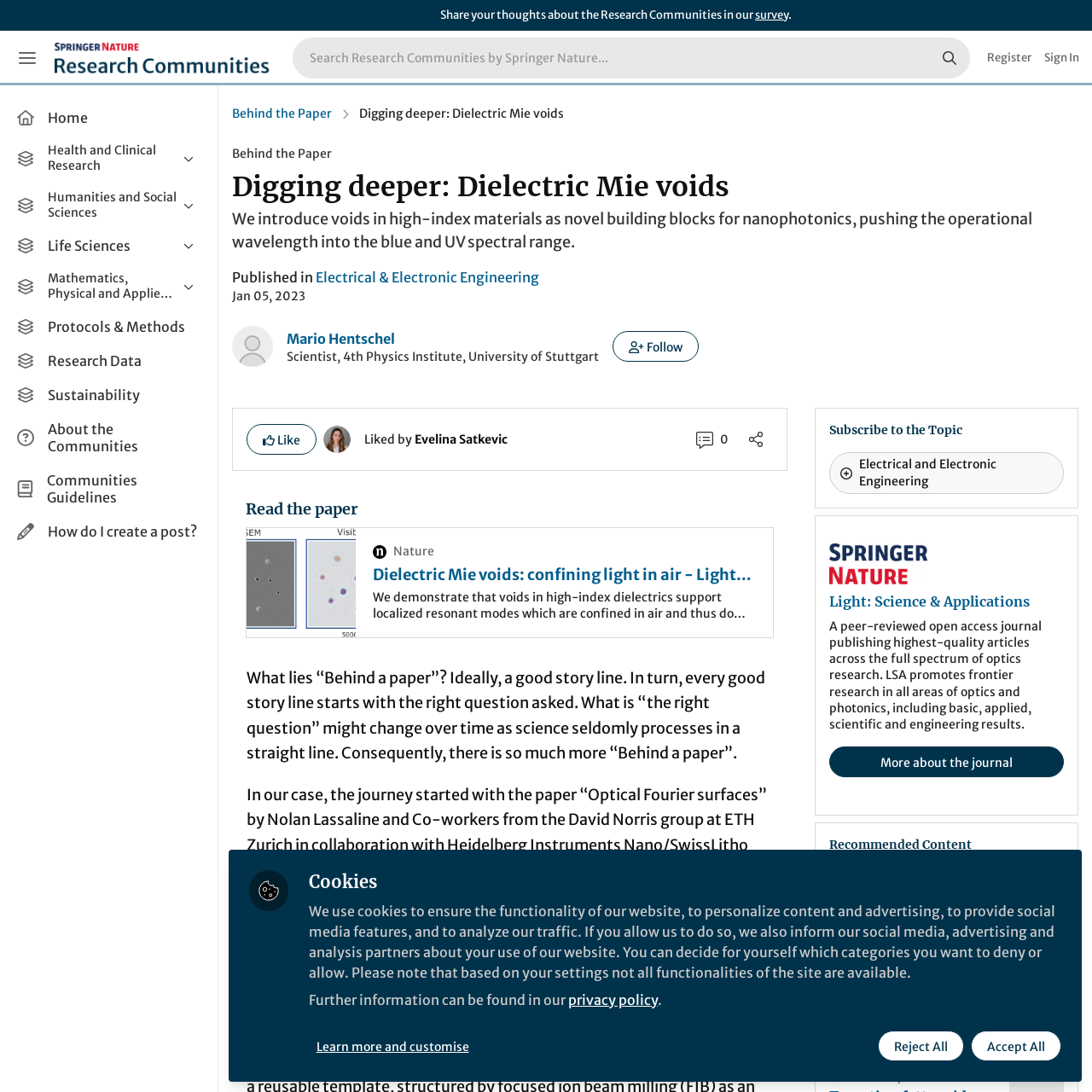What is the text of the second link in the 'Humanities and Social Sciences' section? Look at the image and give a one-word or short phrase answer.

Behavioural Sciences & Psychology